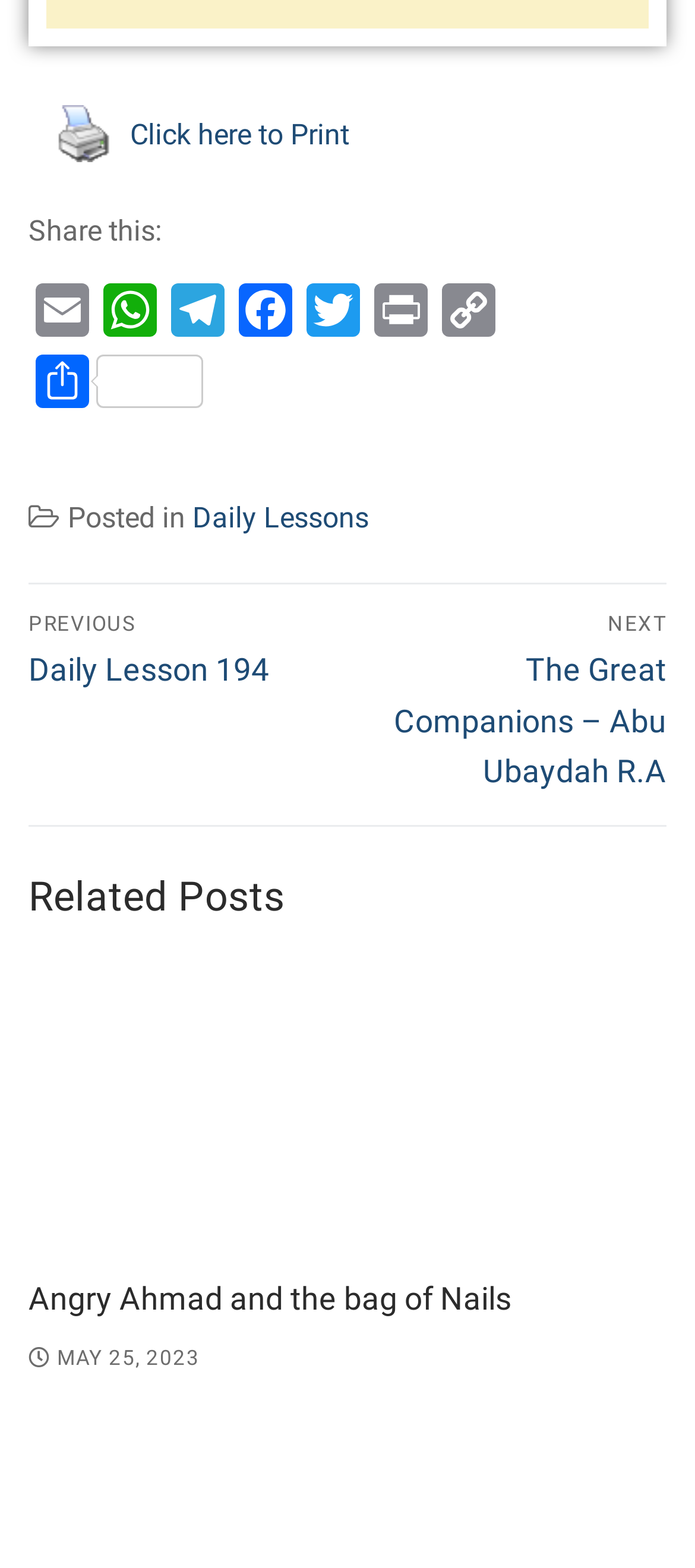Answer succinctly with a single word or phrase:
How many related posts are there?

1